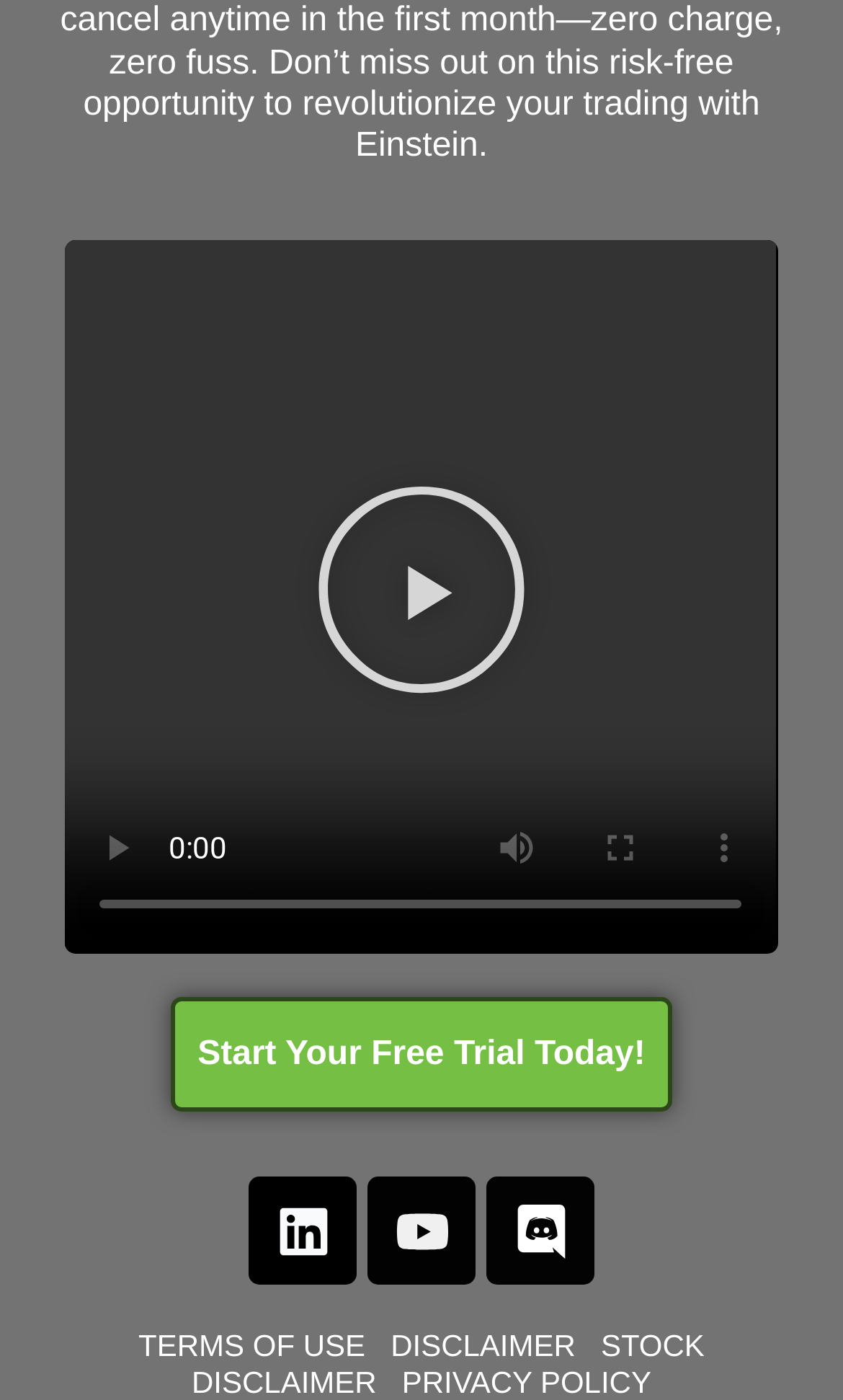What is the orientation of the video time scrubber?
Use the information from the screenshot to give a comprehensive response to the question.

I found the slider element with the description 'video time scrubber' and checked its orientation, which is horizontal.